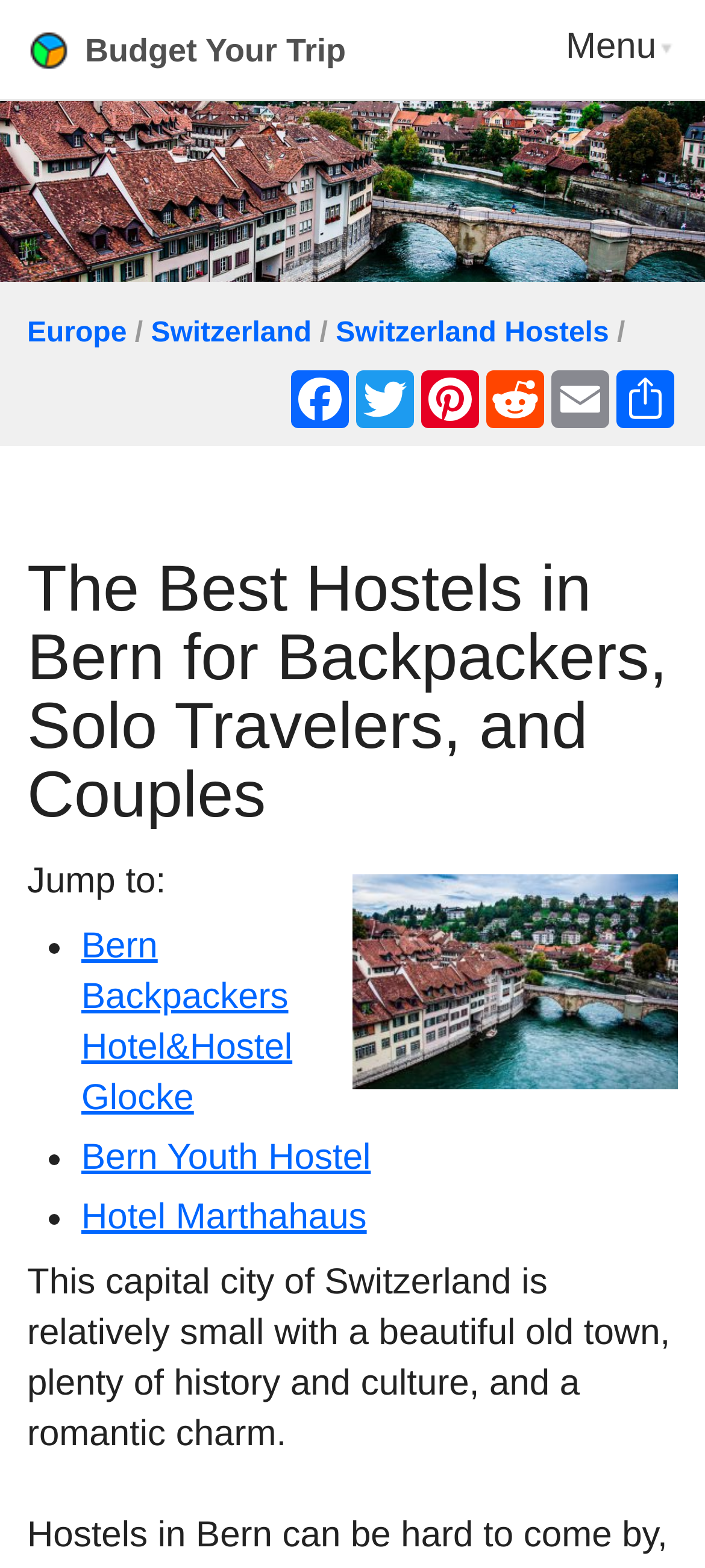Determine the bounding box coordinates of the clickable element to achieve the following action: 'Visit the Facebook page'. Provide the coordinates as four float values between 0 and 1, formatted as [left, top, right, bottom].

[0.408, 0.236, 0.5, 0.273]